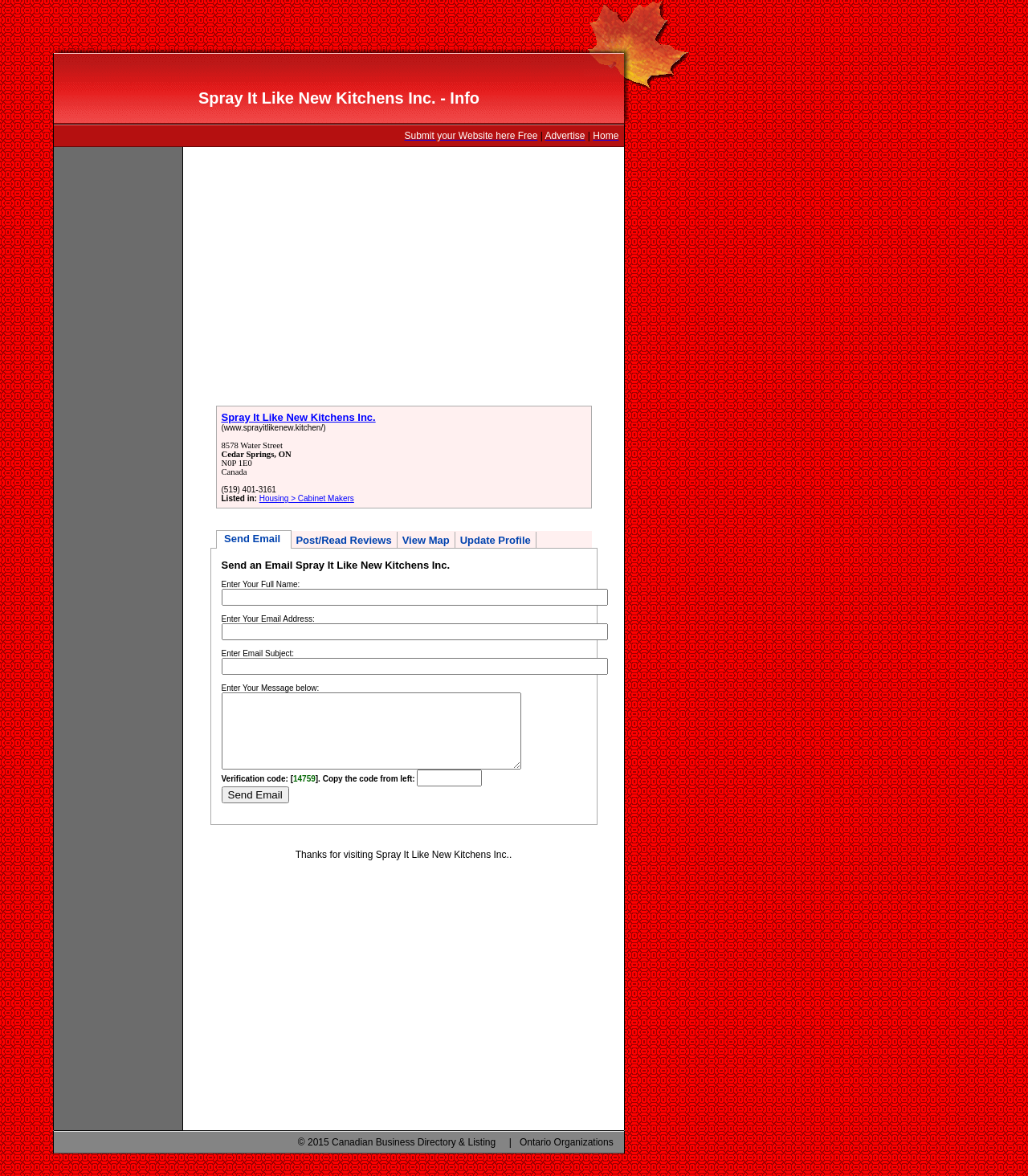What is the address?
Deliver a detailed and extensive answer to the question.

The address can be found in the group of static texts '8578 Water Street', 'Cedar Springs, ON', 'N0P 1E0', and 'Canada'.